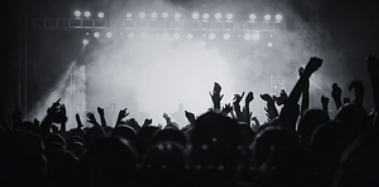Describe every important feature and element in the image comprehensively.

A captivating image captures a lively concert scene, filled with the energetic ambiance of music lovers. Silhouetted against a backdrop of vibrant stage lights, a sea of raised hands represents the enthusiasm and shared joy of the audience as they engage with the performance. The dramatic lighting effects and the misty atmosphere create a dynamic contrast, emphasizing the excitement that envelops the venue. This moment embodies the spirit of live music, particularly in relation to events like the MacMoray Festival, celebrating the musical acts that bring communities together in celebration.